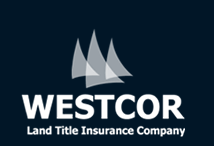Provide an in-depth description of all elements within the image.

The image features the logo of WESTCOR, a Land Title Insurance Company. The design showcases three stylized sails in various shades of grey, symbolizing navigation and progress, prominently set against a dark blue background. Below the sails, the company name "WESTCOR" is displayed in bold, white letters, emphasizing its brand identity, followed by the tagline "Land Title Insurance Company" in smaller text. This logo conveys a sense of stability and professionalism, reflecting the company's commitment to providing reliable title insurance services.